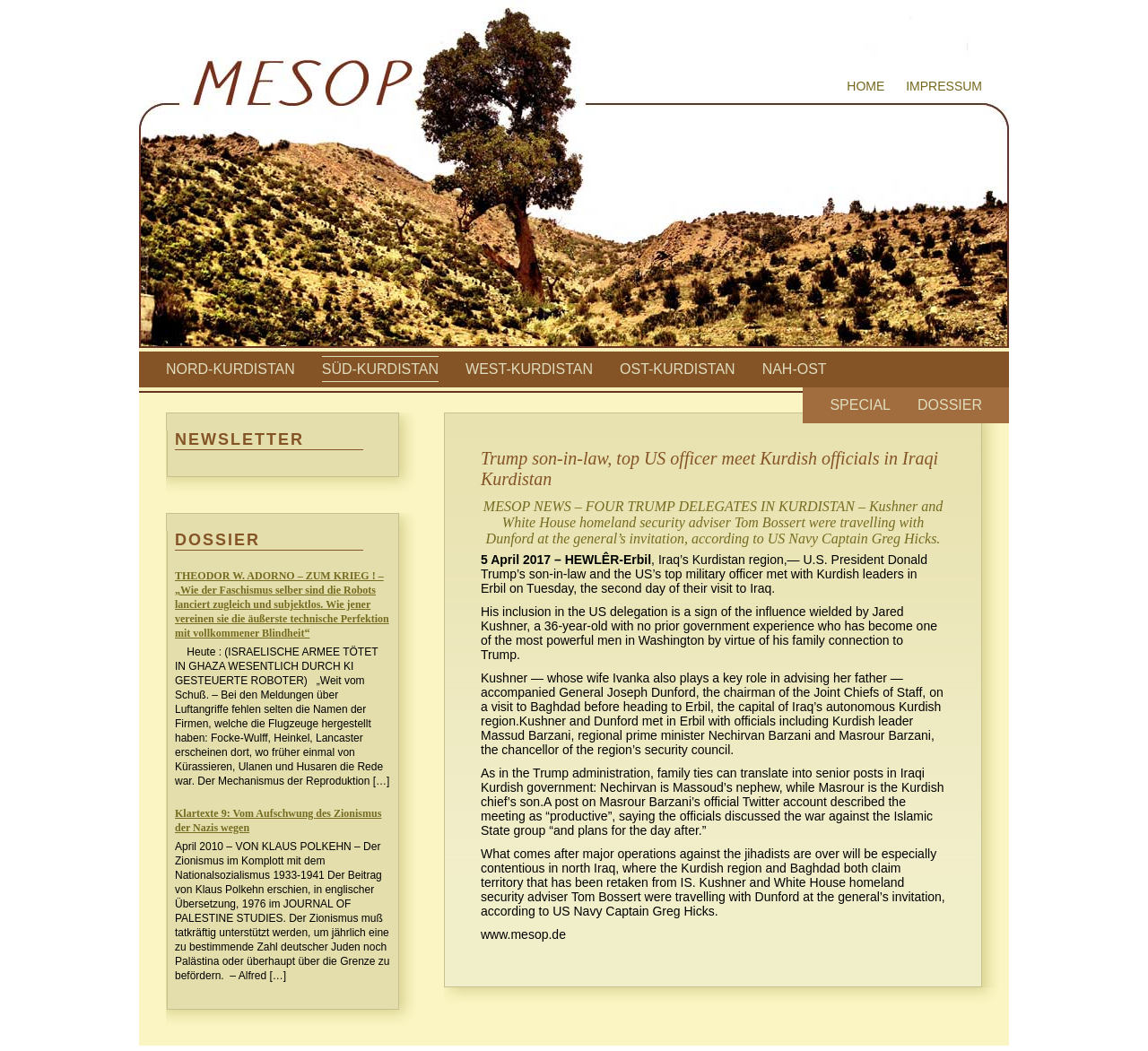Generate a detailed explanation of the webpage's features and information.

The webpage is about Mesopotamische Gesellschaft, a news website focused on Kurdish-related news and articles. At the top, there are several links to different sections of the website, including "HOME", "IMPRESSUM", and various regions of Kurdistan. Below these links, there is a section with several headings, including "NEWSLETTER", "DOSSIER", and a few article titles.

The main content of the webpage is an article about a meeting between Trump's son-in-law, Jared Kushner, and Kurdish officials in Iraqi Kurdistan. The article is divided into several paragraphs, with headings and links to related articles. The text describes the meeting, including the attendees and the topics discussed, such as the war against the Islamic State group and plans for the future.

To the left of the article, there are several other article titles and links, including "THEODOR W. ADORNO – ZUM KRIEG!", "Klartexte 9: Vom Aufschwung des Zionismus der Nazis wegen", and "April 2010 – VON KLAUS POLKEHN – Der Zionismus im Komplott mit dem Nationalsozialismus 1933-1941". These articles appear to be related to politics and history, but are not directly related to the main article about Kushner's meeting with Kurdish officials.

At the bottom of the webpage, there is a link to the website's homepage, "www.mesop.de". Overall, the webpage has a simple layout, with a focus on presenting news articles and related links.